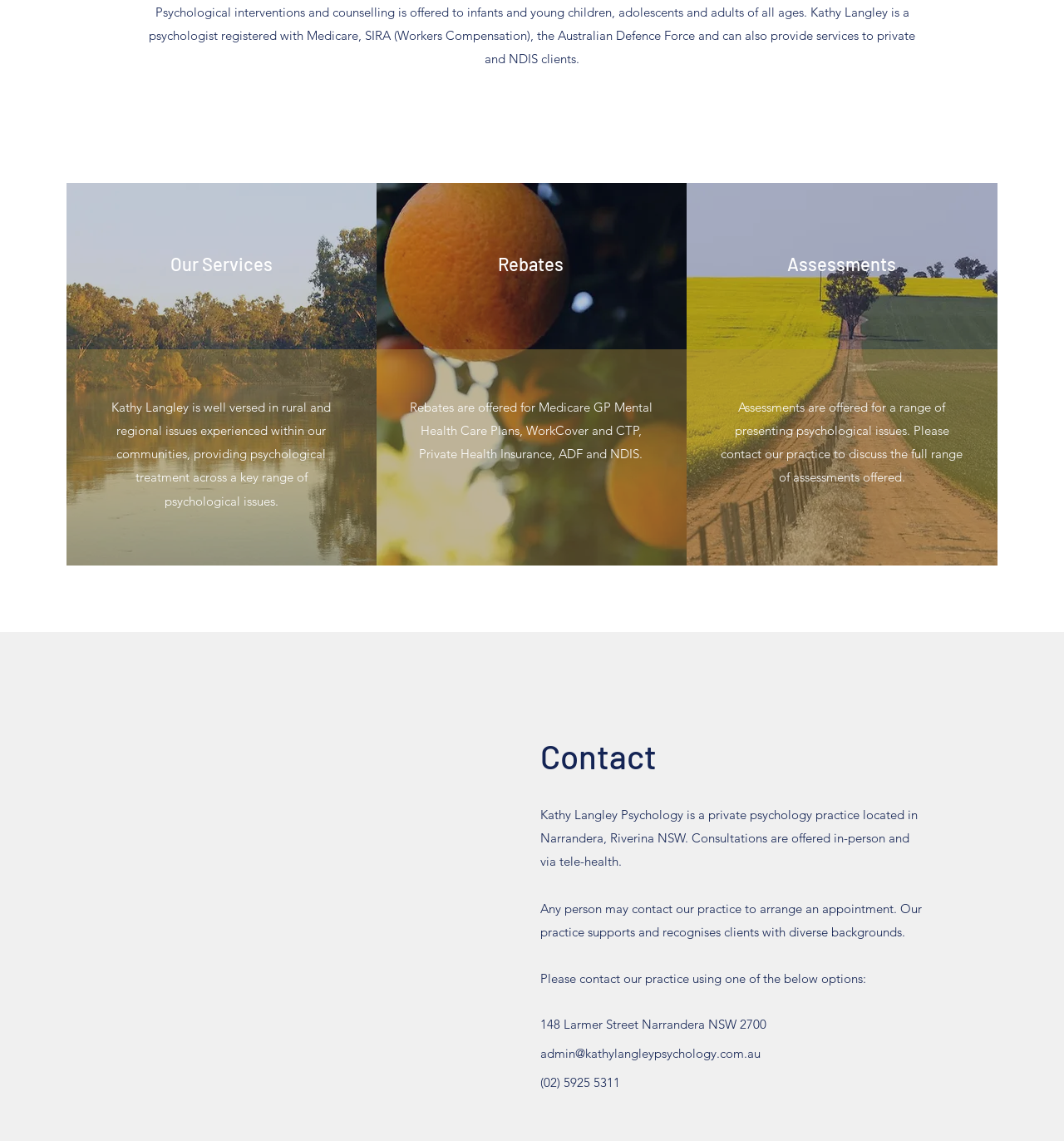What services are offered by Kathy Langley?
Please provide a comprehensive and detailed answer to the question.

Based on the StaticText element with ID 377, it is clear that Kathy Langley offers psychological interventions and counselling services to infants, young children, adolescents, and adults of all ages.